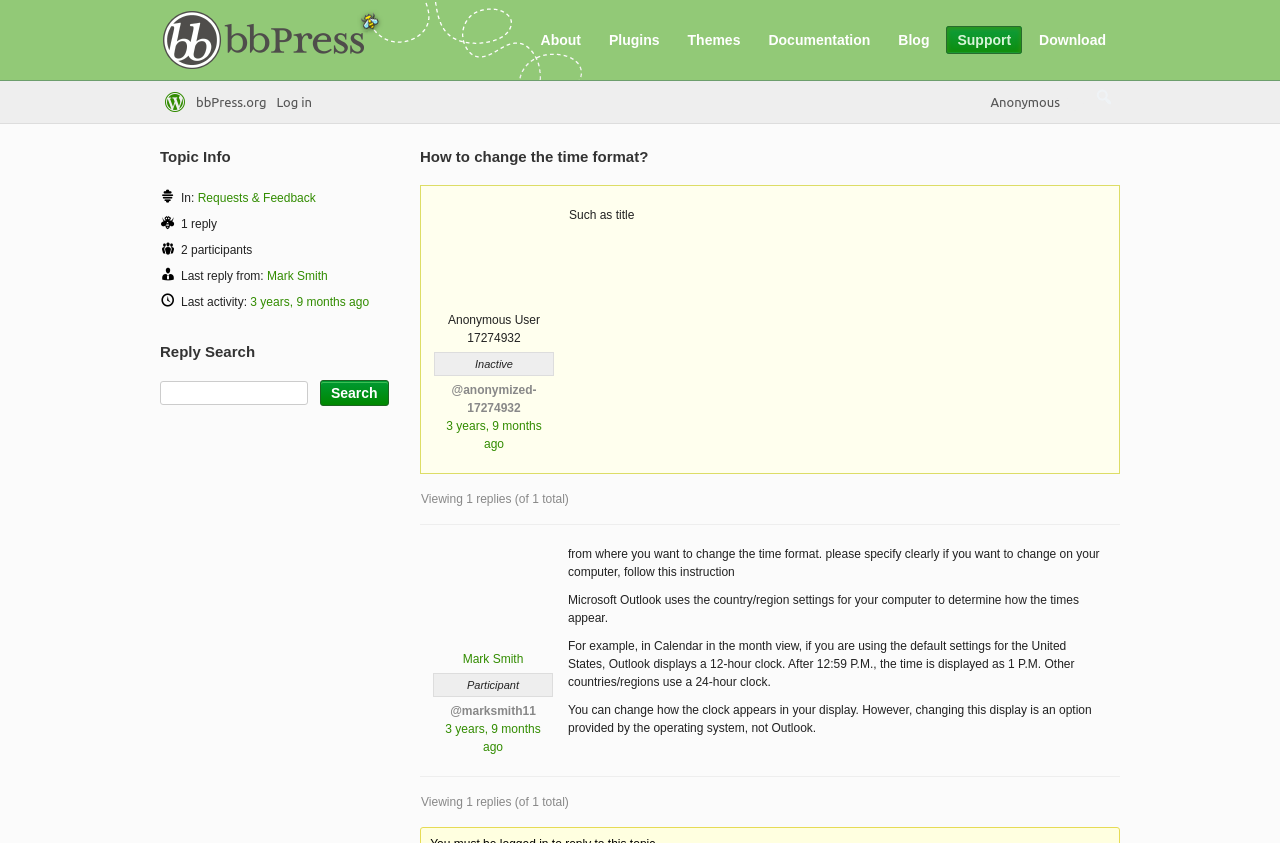Please provide the bounding box coordinates for the element that needs to be clicked to perform the following instruction: "Search for a topic". The coordinates should be given as four float numbers between 0 and 1, i.e., [left, top, right, bottom].

[0.125, 0.452, 0.241, 0.48]